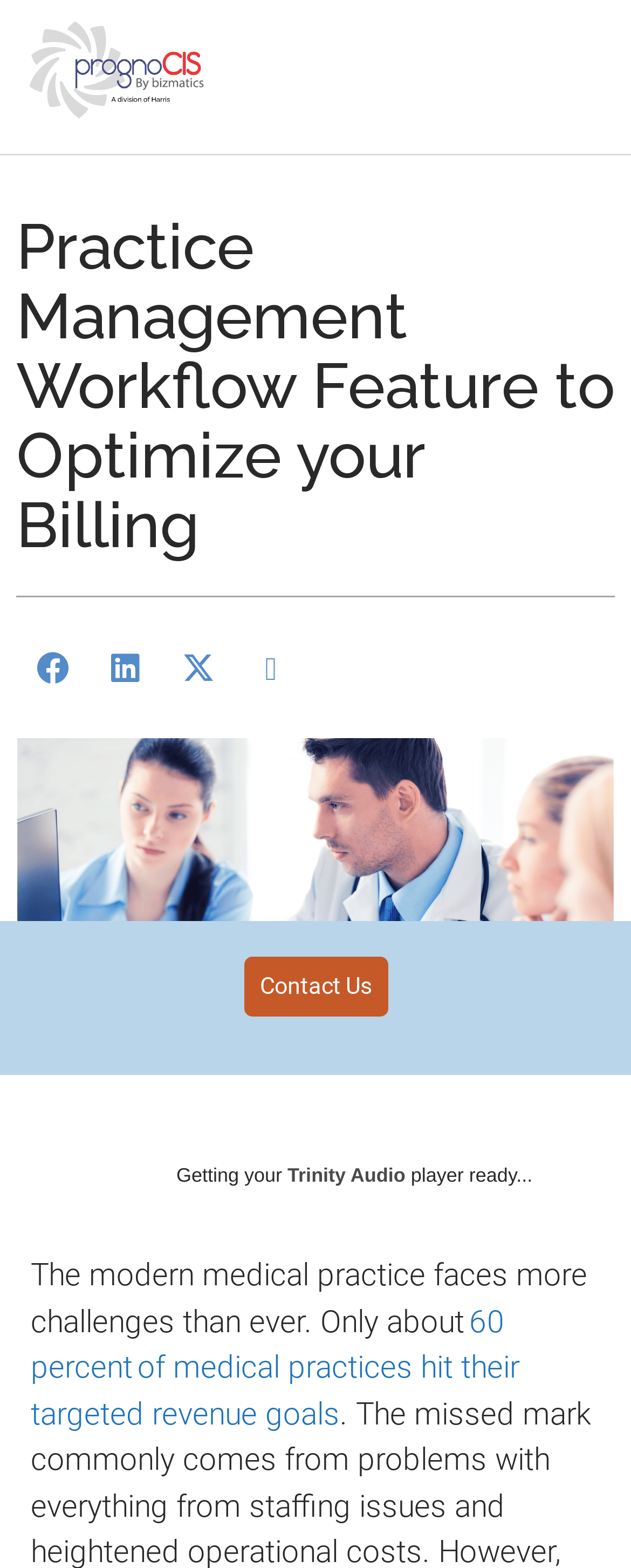Please find the bounding box coordinates (top-left x, top-left y, bottom-right x, bottom-right y) in the screenshot for the UI element described as follows: aria-label="Share on facebook"

[0.026, 0.403, 0.141, 0.45]